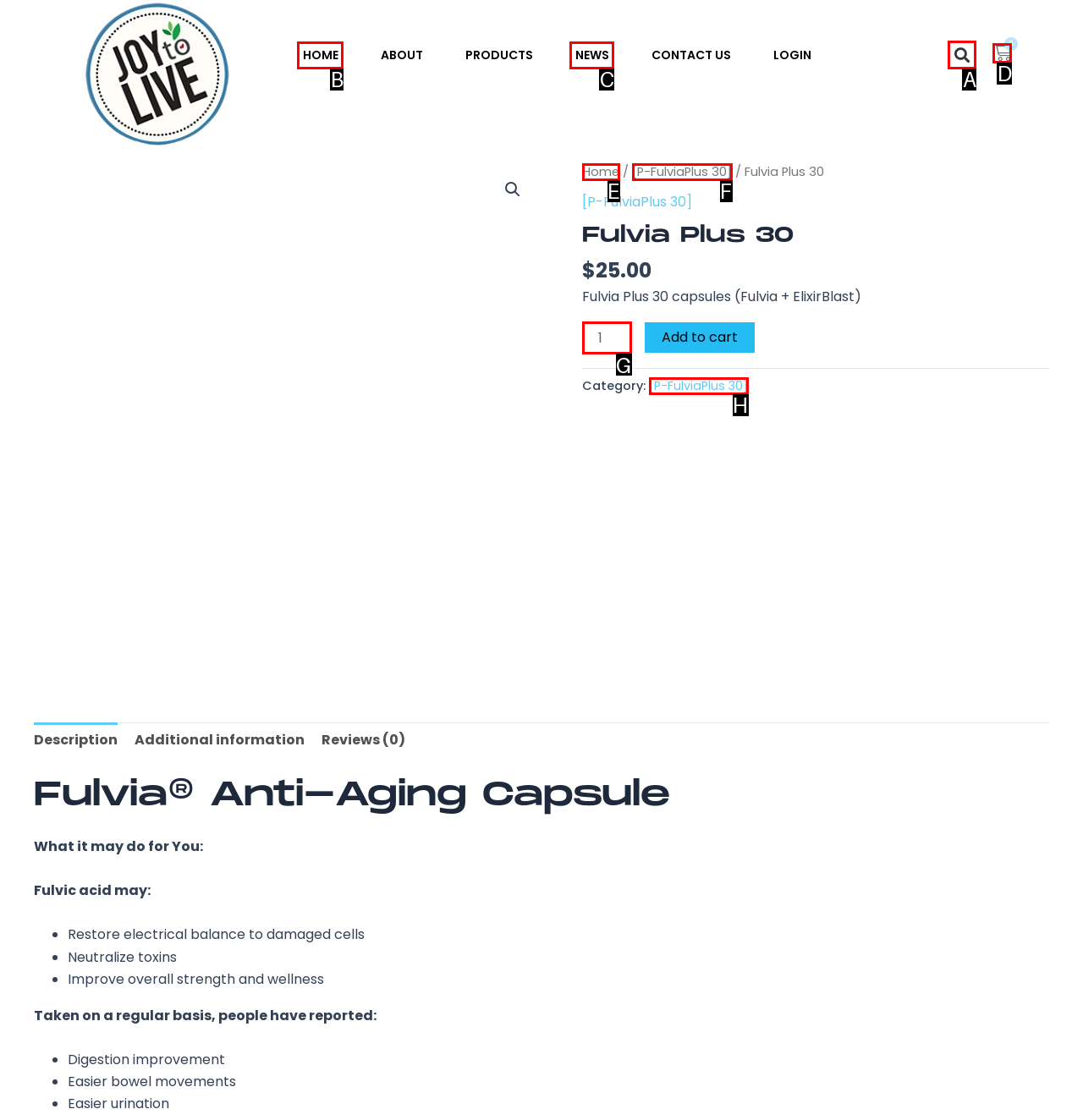Which HTML element among the options matches this description: Types of DJ Lighting? Answer with the letter representing your choice.

None